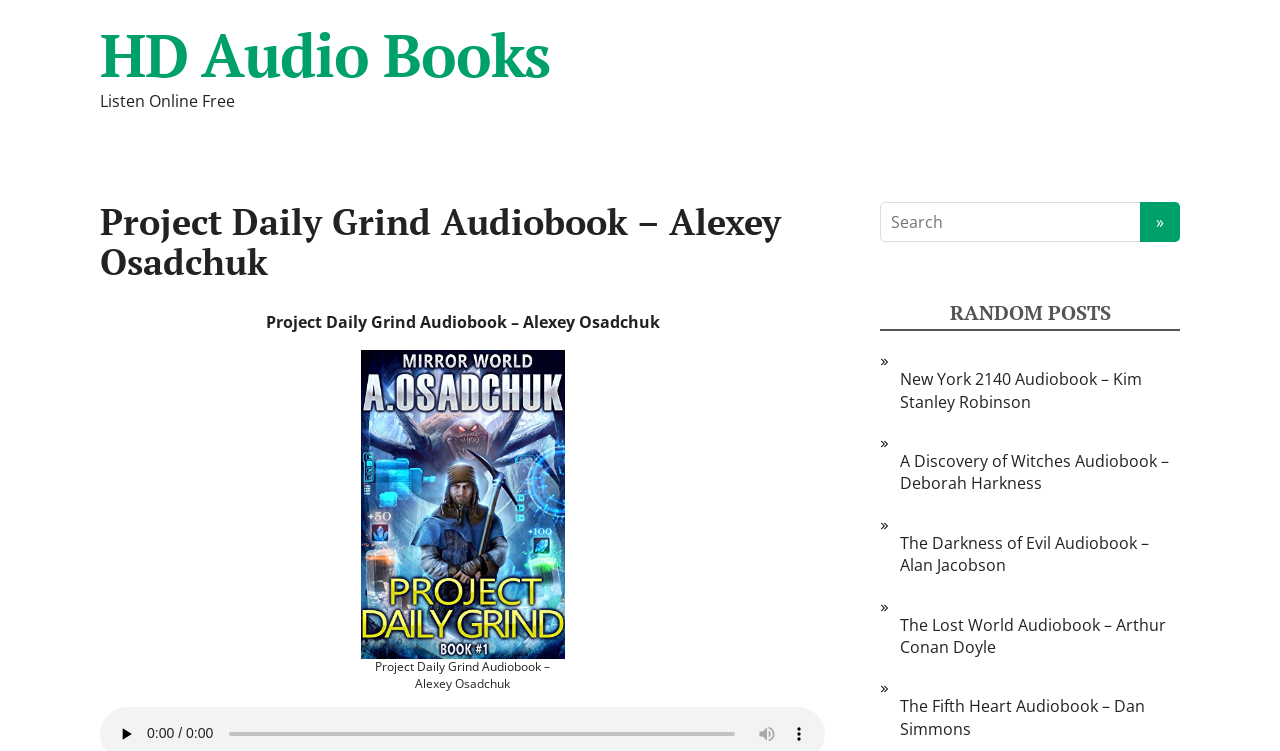Please identify the bounding box coordinates of the element's region that needs to be clicked to fulfill the following instruction: "Play the audiobook". The bounding box coordinates should consist of four float numbers between 0 and 1, i.e., [left, top, right, bottom].

[0.086, 0.957, 0.111, 0.999]